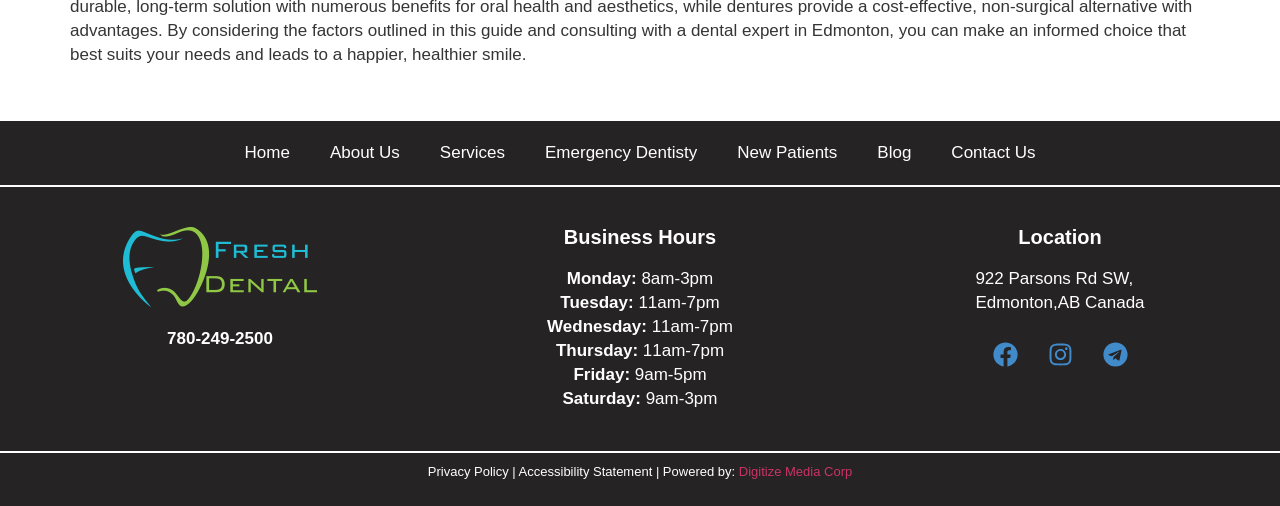Highlight the bounding box coordinates of the region I should click on to meet the following instruction: "Visit the Facebook page".

[0.766, 0.652, 0.805, 0.75]